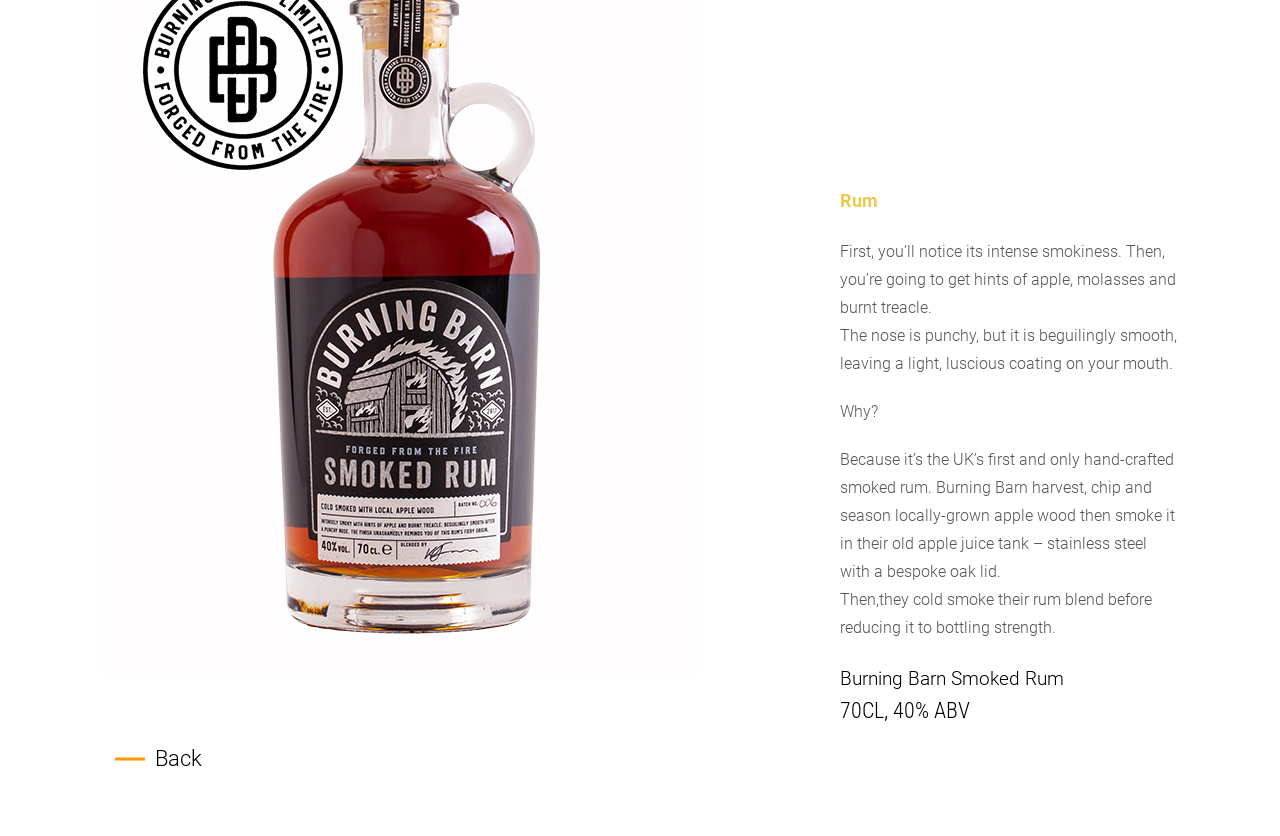Find the bounding box of the web element that fits this description: "Back".

[0.09, 0.892, 0.158, 0.922]